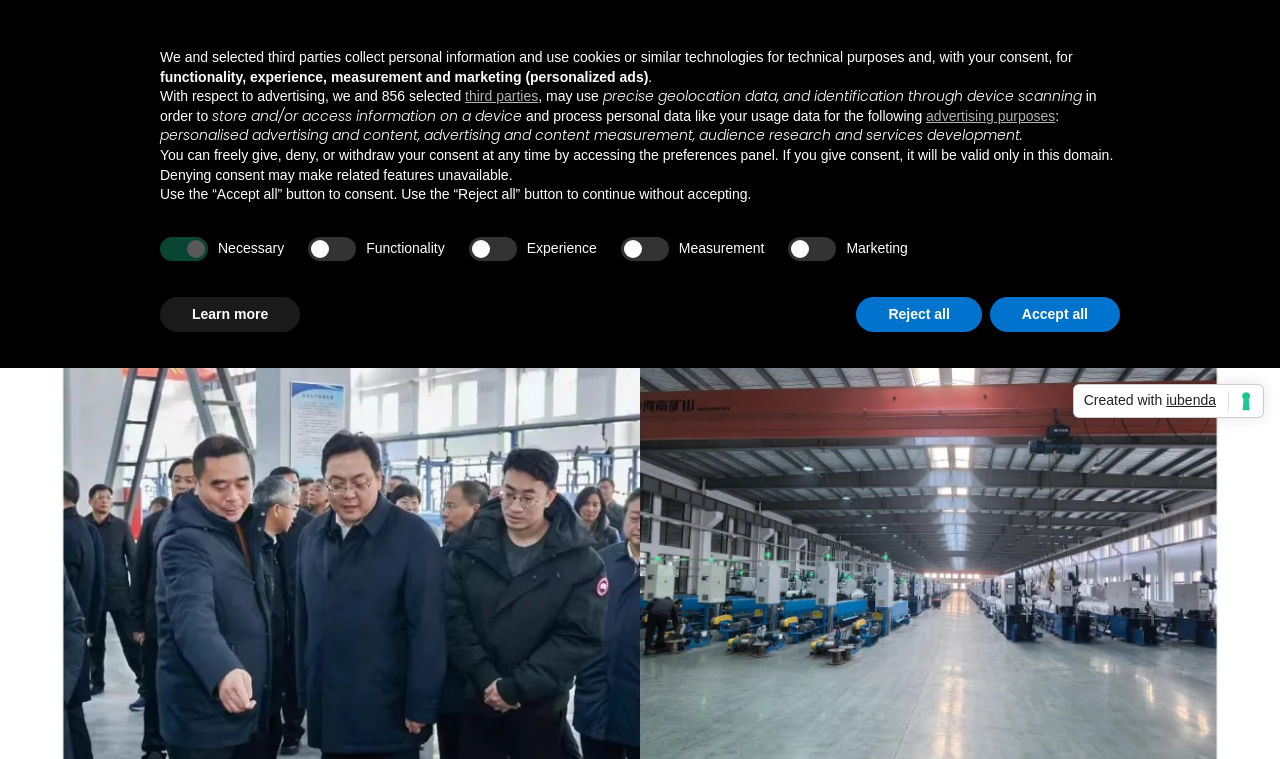Use a single word or phrase to answer the question: What is the date of the event?

18 January 2024